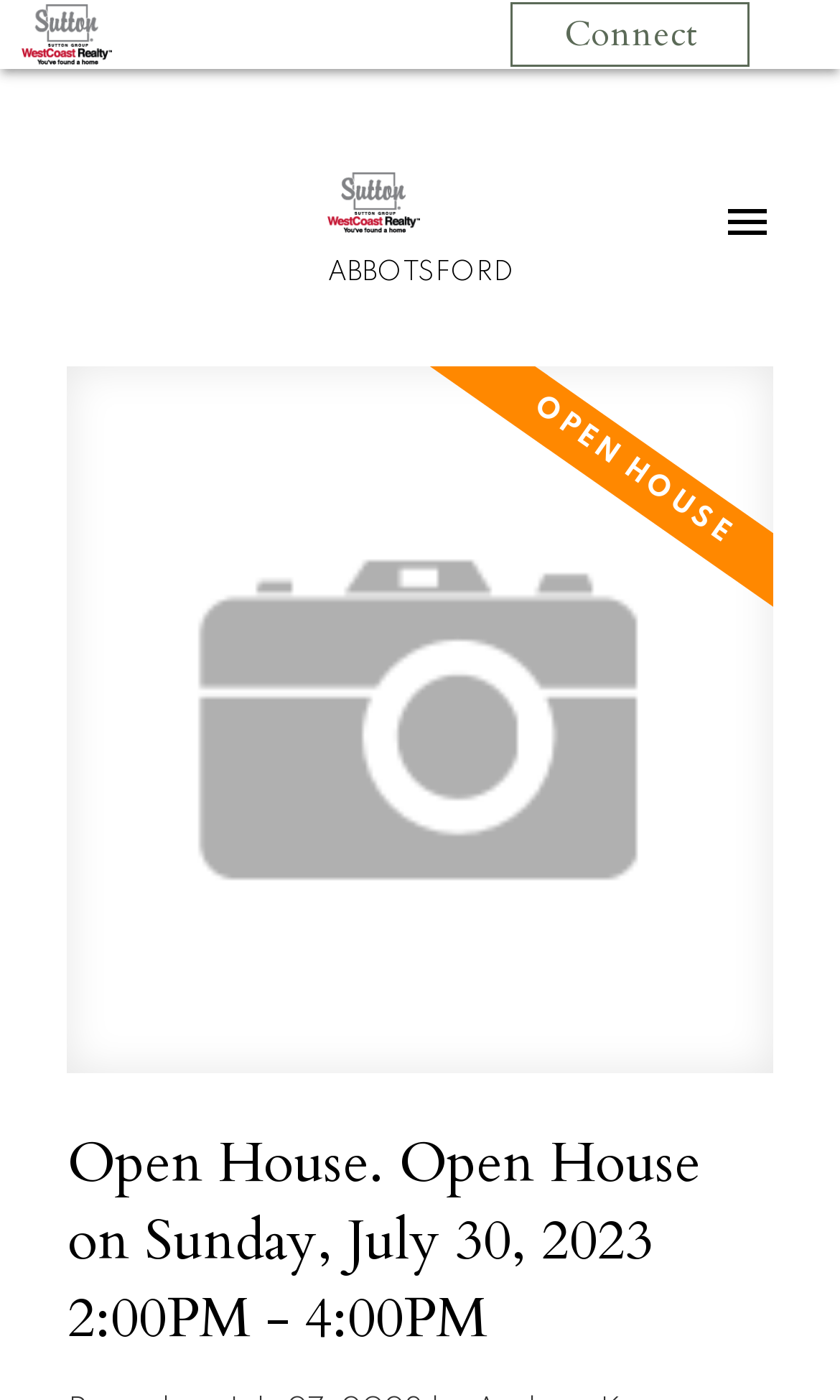Create a detailed narrative of the webpage’s visual and textual elements.

The webpage appears to be an Open House listing for a property located at 36036 EMILY CARR GREEN in Abbotsford. At the top left of the page, there is a link with no text. Below it, there is a link labeled "Connect" positioned near the top right corner of the page. 

In the middle of the page, the city "ABBOTSFORD" is prominently displayed in static text. To the right of the city name, there is another link with no text, accompanied by a small image above it. 

Towards the bottom of the page, there is a heading that reads "Open House. Open House on Sunday, July 30, 2023 2:00PM - 4:00PM". Below the heading, there is a large image that takes up most of the bottom section of the page, also labeled "Open House. Open House on Sunday, July 30, 2023 2:00PM - 4:00PM".